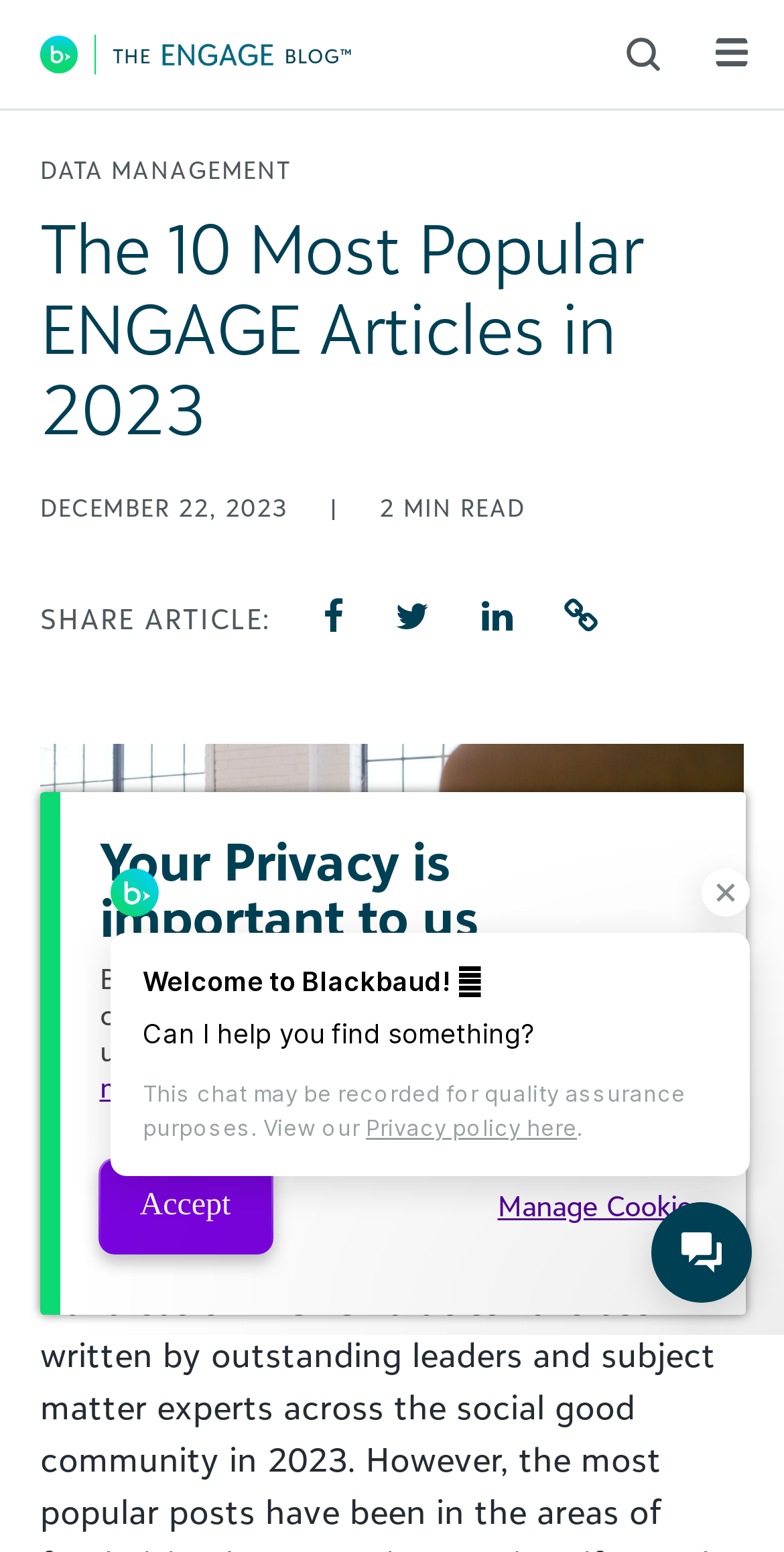What is the main heading of this webpage? Please extract and provide it.

The 10 Most Popular ENGAGE Articles in 2023